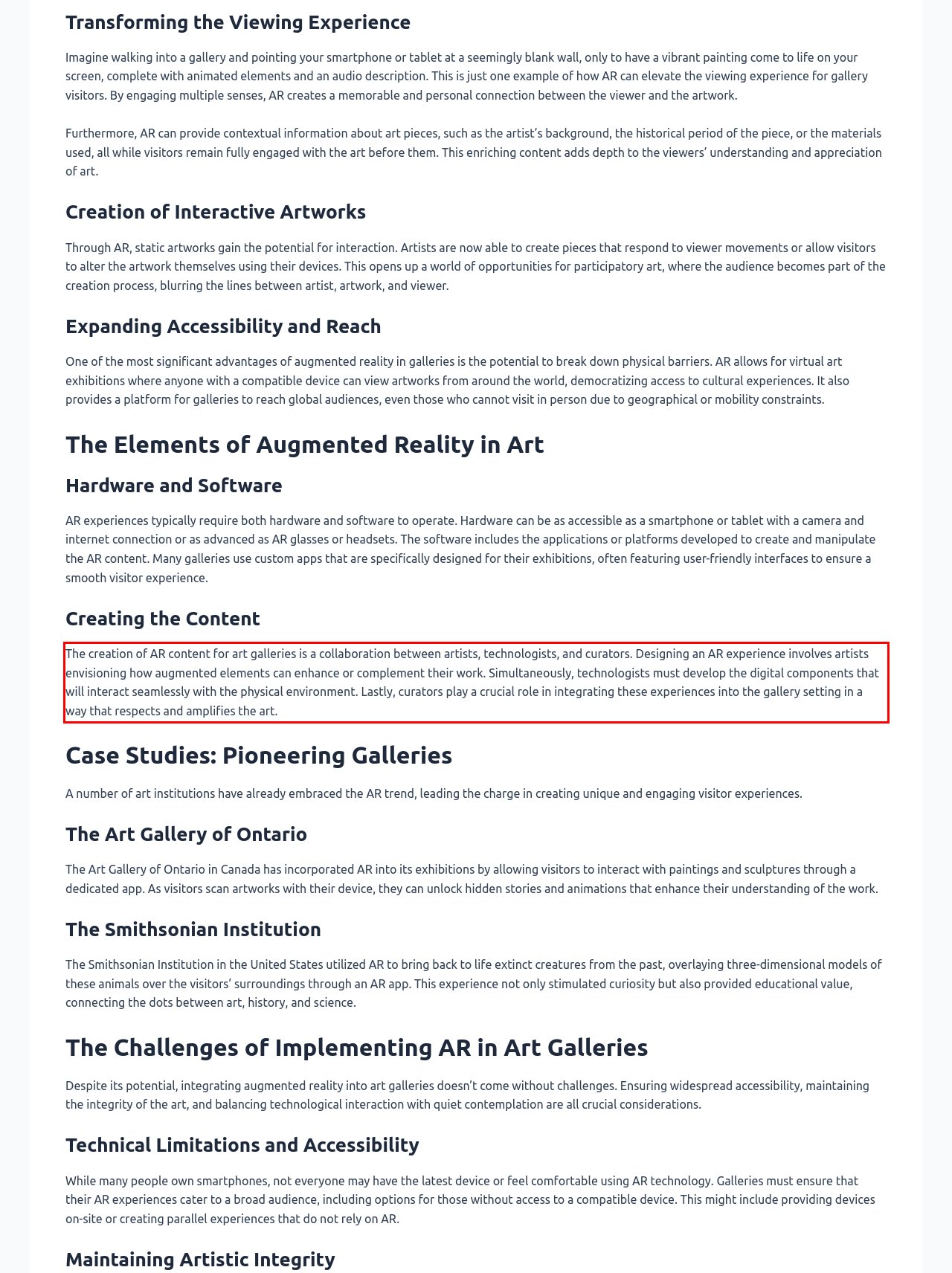Please take the screenshot of the webpage, find the red bounding box, and generate the text content that is within this red bounding box.

The creation of AR content for art galleries is a collaboration between artists, technologists, and curators. Designing an AR experience involves artists envisioning how augmented elements can enhance or complement their work. Simultaneously, technologists must develop the digital components that will interact seamlessly with the physical environment. Lastly, curators play a crucial role in integrating these experiences into the gallery setting in a way that respects and amplifies the art.